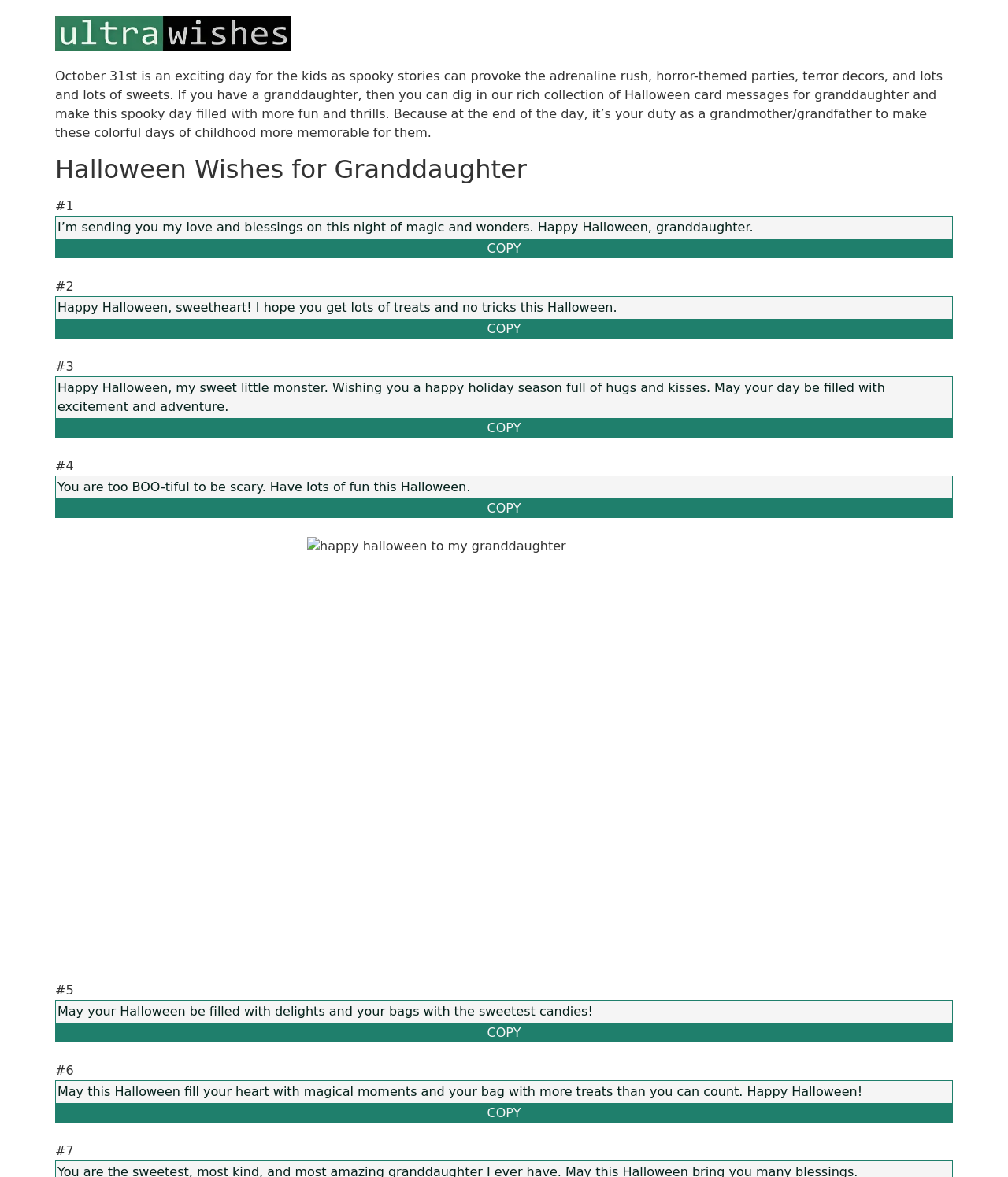Reply to the question below using a single word or brief phrase:
What is the relationship of the sender to the recipient?

Grandmother/Grandfather